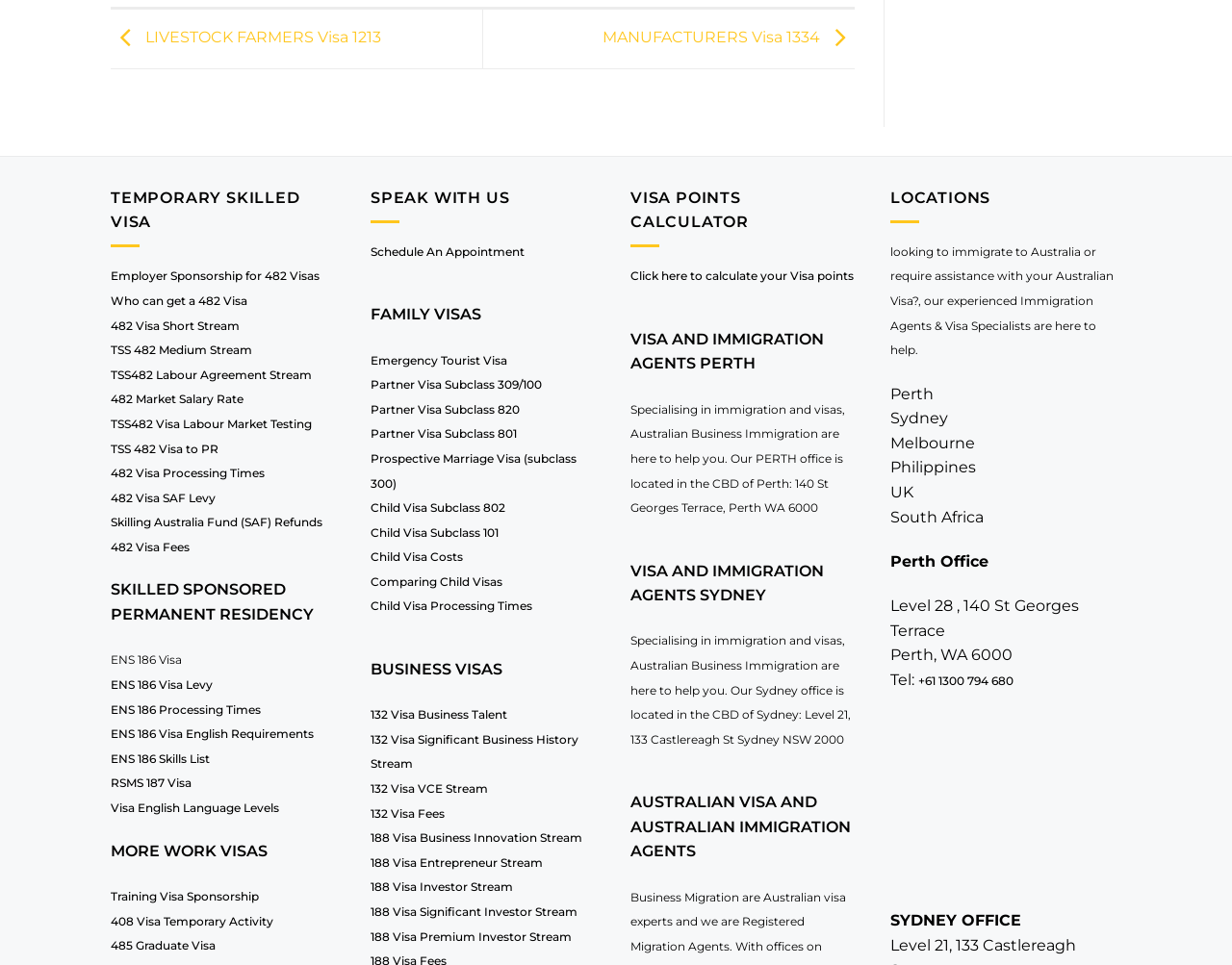Find the bounding box coordinates of the element you need to click on to perform this action: 'Click on the 'Training Visa Sponsorship' link'. The coordinates should be represented by four float values between 0 and 1, in the format [left, top, right, bottom].

[0.09, 0.921, 0.21, 0.936]